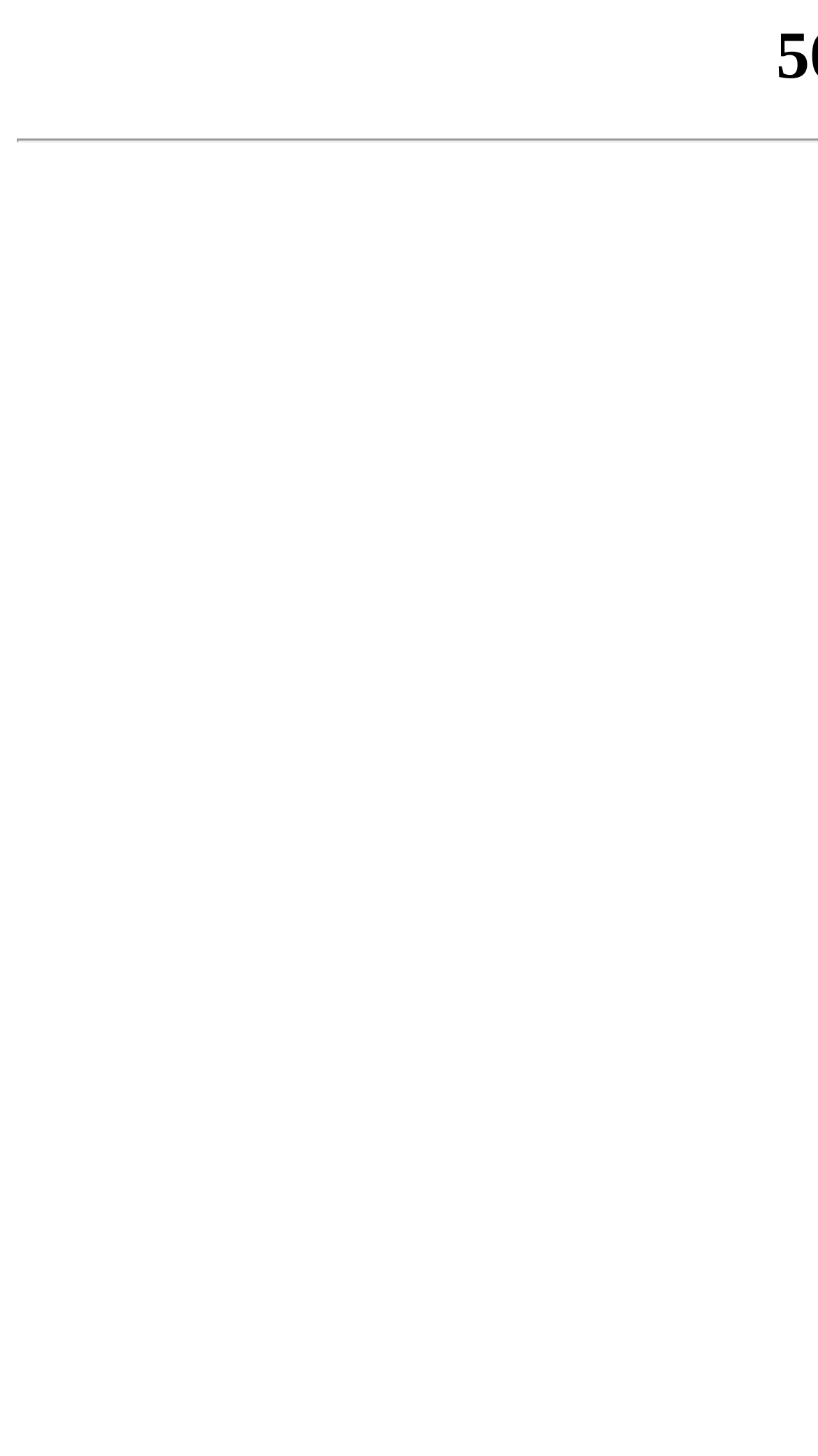Please provide the main heading of the webpage content.

502 Bad Gateway